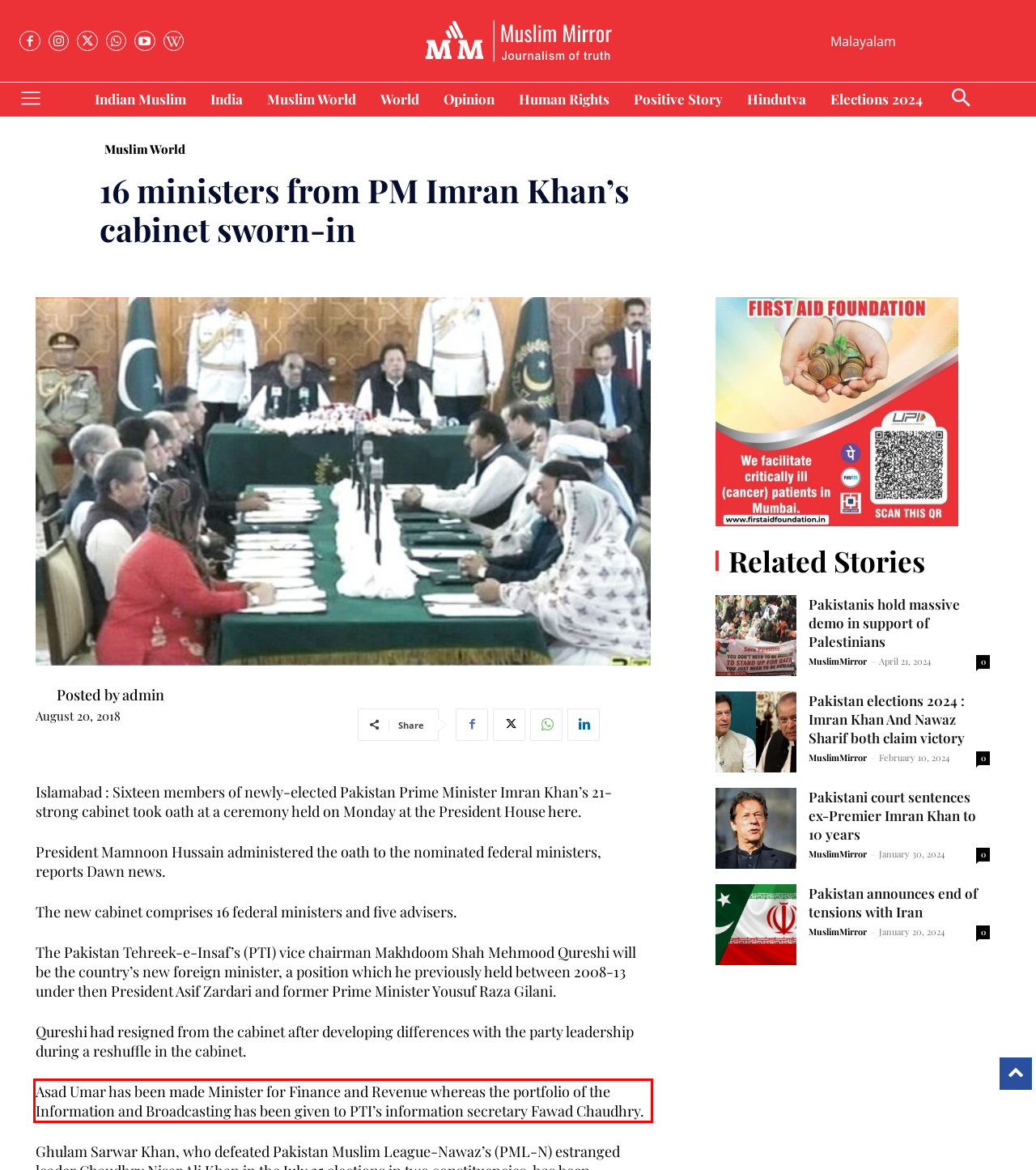Review the screenshot of the webpage and recognize the text inside the red rectangle bounding box. Provide the extracted text content.

Asad Umar has been made Minister for Finance and Revenue whereas the portfolio of the Information and Broadcasting has been given to PTI’s information secretary Fawad Chaudhry.